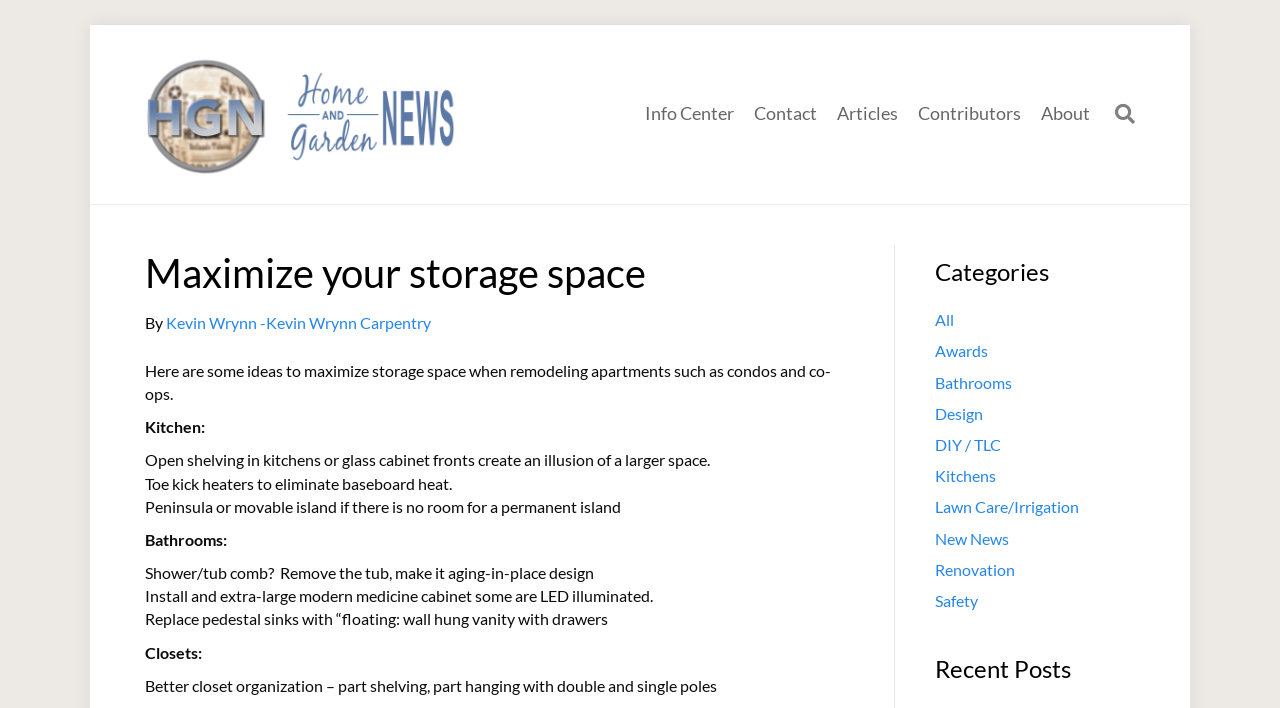Refer to the image and provide a thorough answer to this question:
What is the main topic of this webpage?

Based on the webpage content, it appears that the main topic is about maximizing storage space, specifically in apartments such as condos and co-ops, as indicated by the text 'Here are some ideas to maximize storage space when remodeling apartments such as condos and co-ops.'